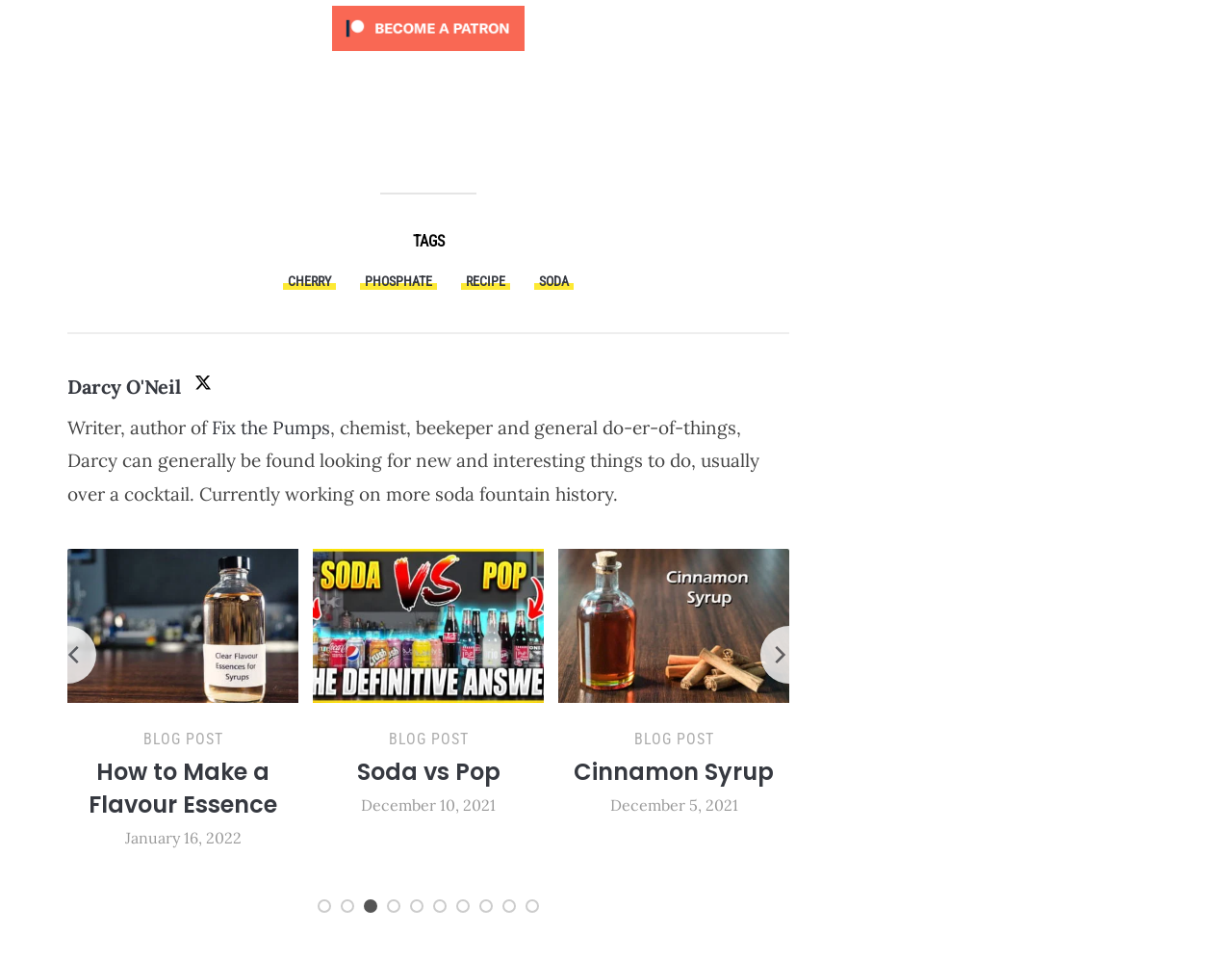Highlight the bounding box coordinates of the region I should click on to meet the following instruction: "Check the prefabAUS 2017 event".

None